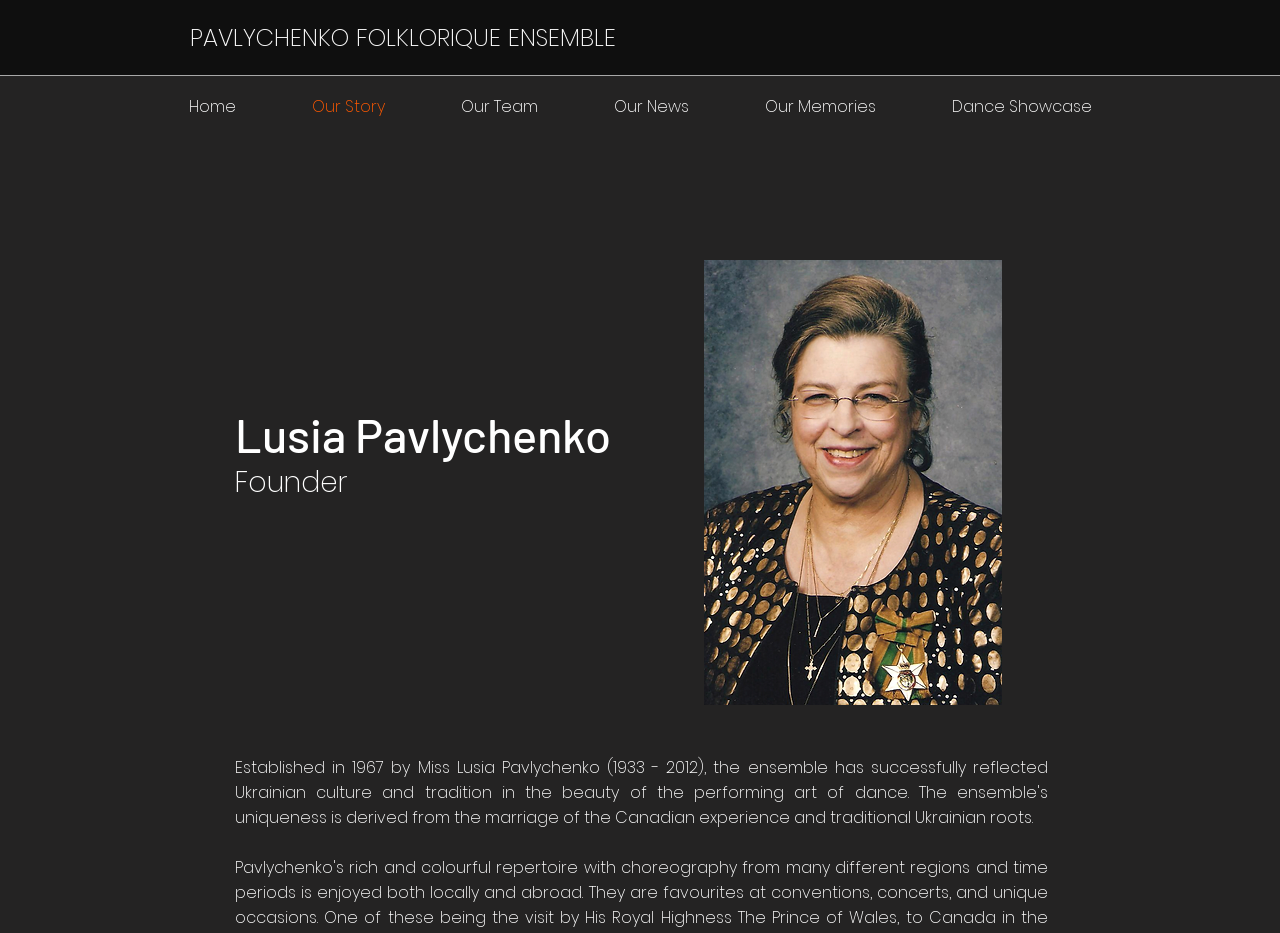Detail the various sections and features of the webpage.

The webpage is about the history of the Pavlychenko Folklorique Ensemble. At the top, there is a large heading that reads "PAVLYCHENKO FOLKLORIQUE ENSEMBLE", which is also a clickable link. Below this heading, there is a smaller heading that says "Lusia Pavlychenko", followed by another heading that says "Founder". 

To the right of these headings, there is a large image of Lusia Pavlychenko. 

At the top left, there is a navigation menu labeled "Site" that contains several links, including "Home", "Our Story", "Our Team", "Our News", "Our Memories", and "Dance Showcase". These links are arranged horizontally and take up about half of the width of the page.